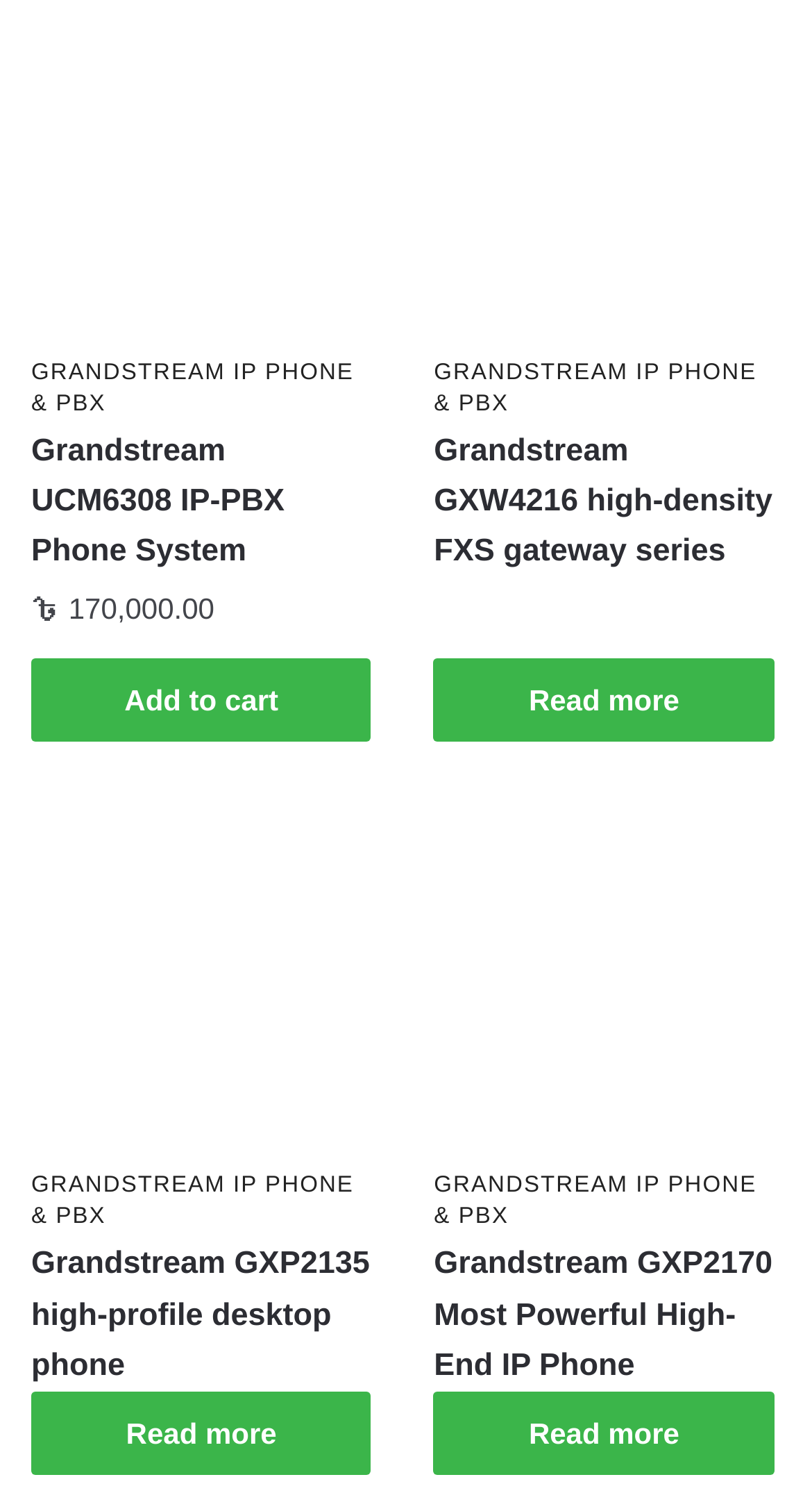Provide the bounding box coordinates of the section that needs to be clicked to accomplish the following instruction: "Read more about Grandstream GXP2170 Most Powerful High-End IP Phone."

[0.534, 0.932, 0.954, 0.988]